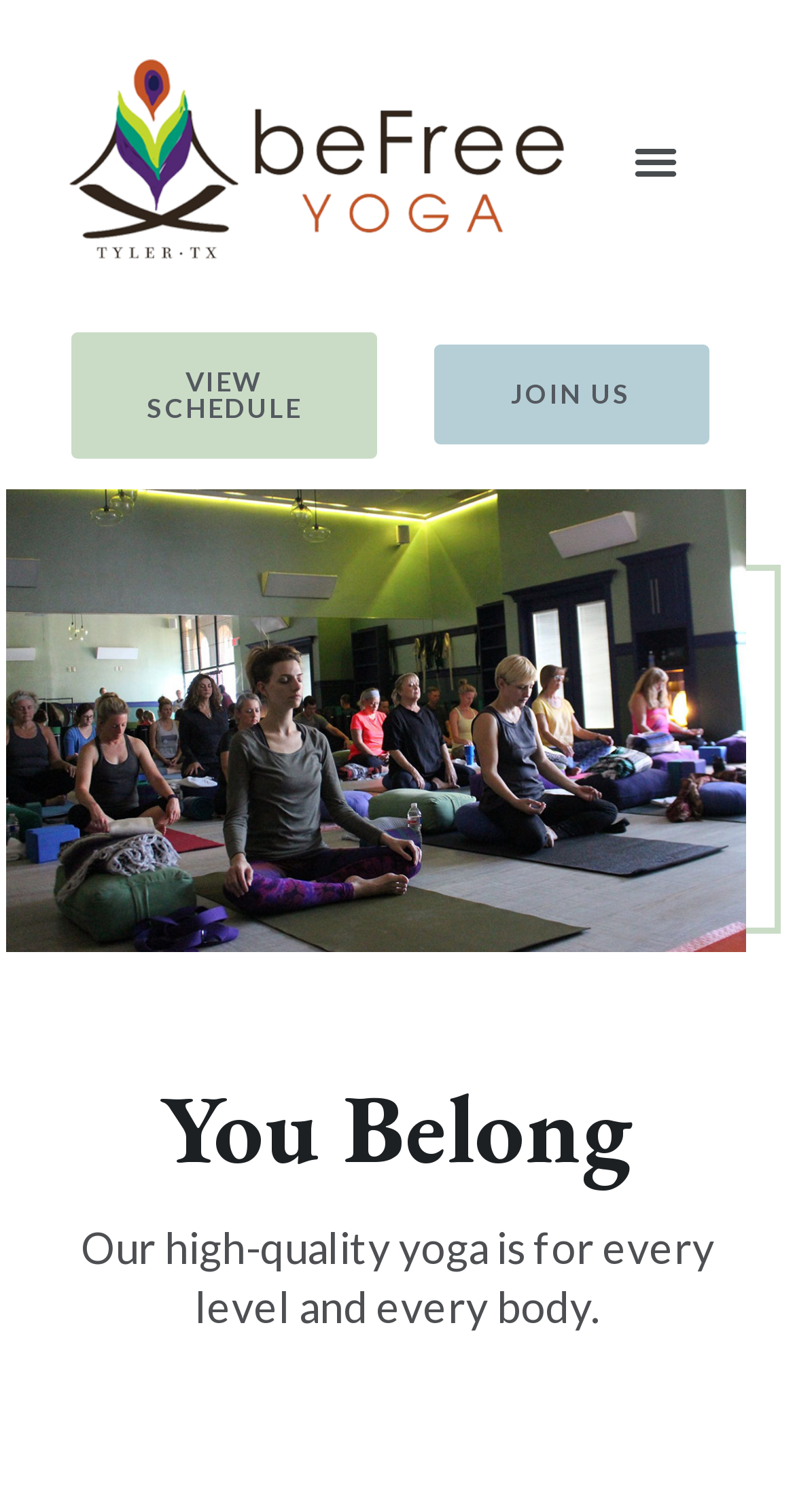Please locate the UI element described by "Menu" and provide its bounding box coordinates.

[0.782, 0.084, 0.867, 0.128]